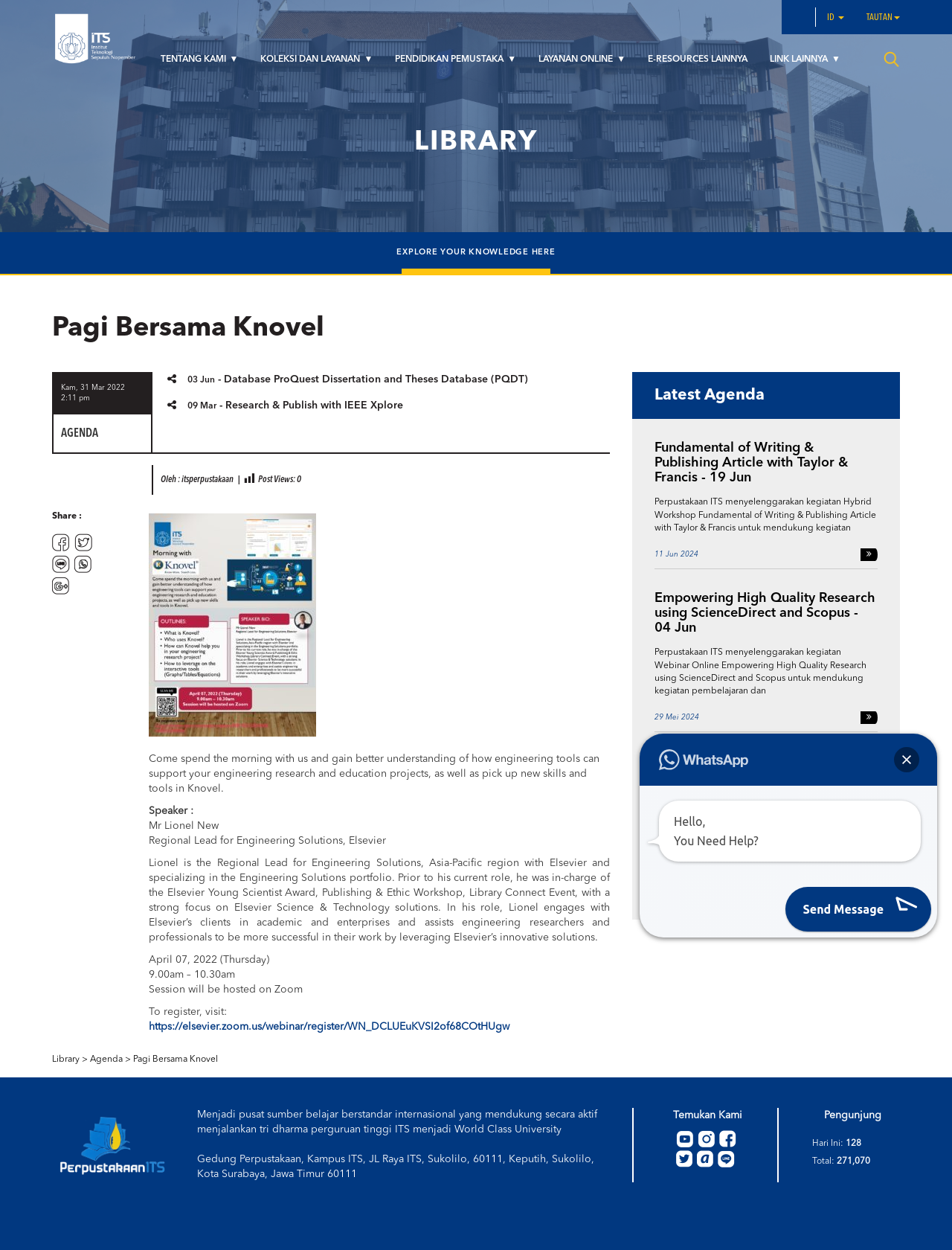Please identify the bounding box coordinates of the area that needs to be clicked to follow this instruction: "View the latest agenda by clicking on the 'Latest Agenda' heading".

[0.664, 0.298, 0.945, 0.335]